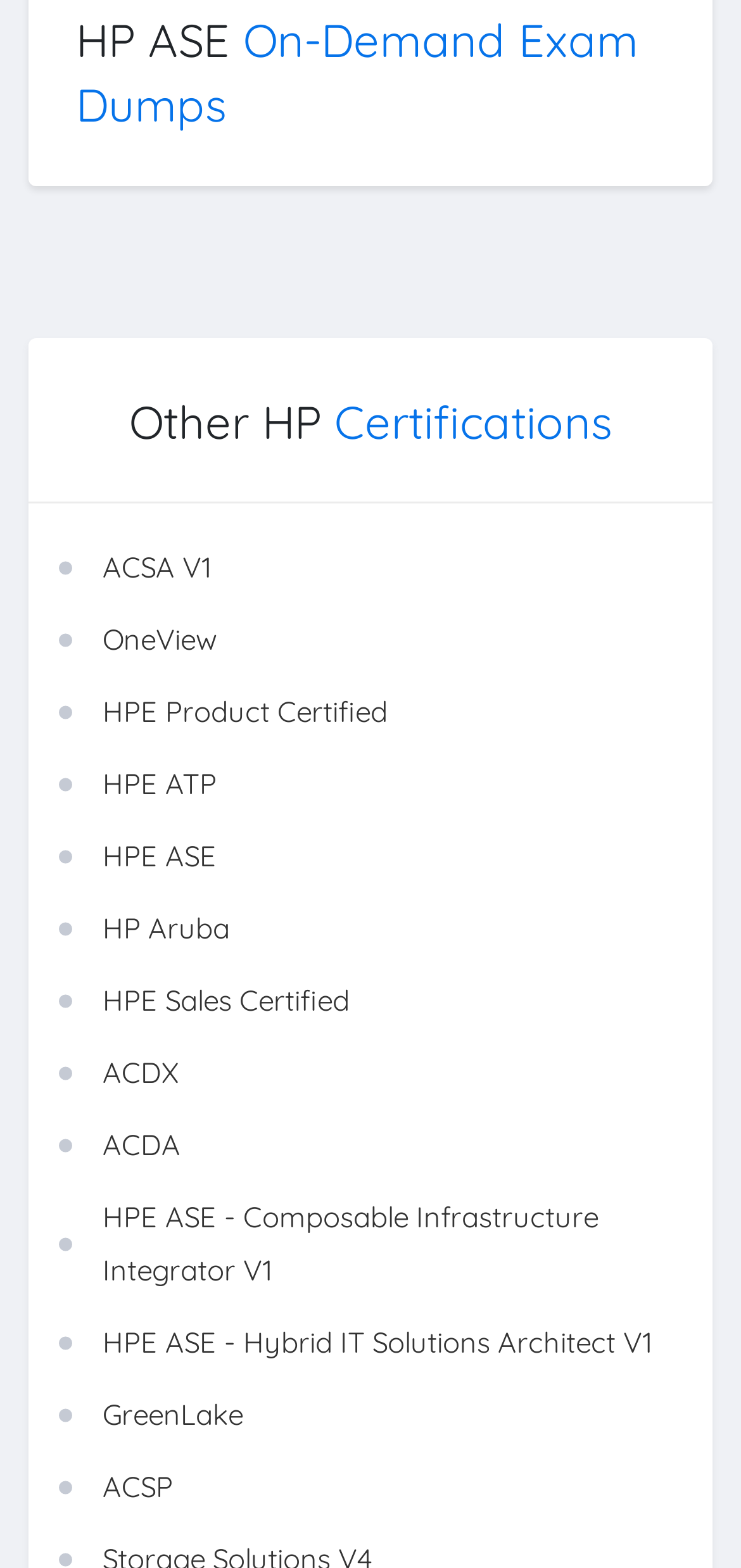How many HP certifications are listed?
Please craft a detailed and exhaustive response to the question.

I counted the number of links under the 'Other HP Certifications' heading, which are ACSA V1, OneView, HPE Product Certified, HPE ATP, HPE ASE, HP Aruba, HPE Sales Certified, ACDX, ACDA, HPE ASE - Composable Infrastructure Integrator V1, HPE ASE - Hybrid IT Solutions Architect V1, GreenLake, and ACSP.